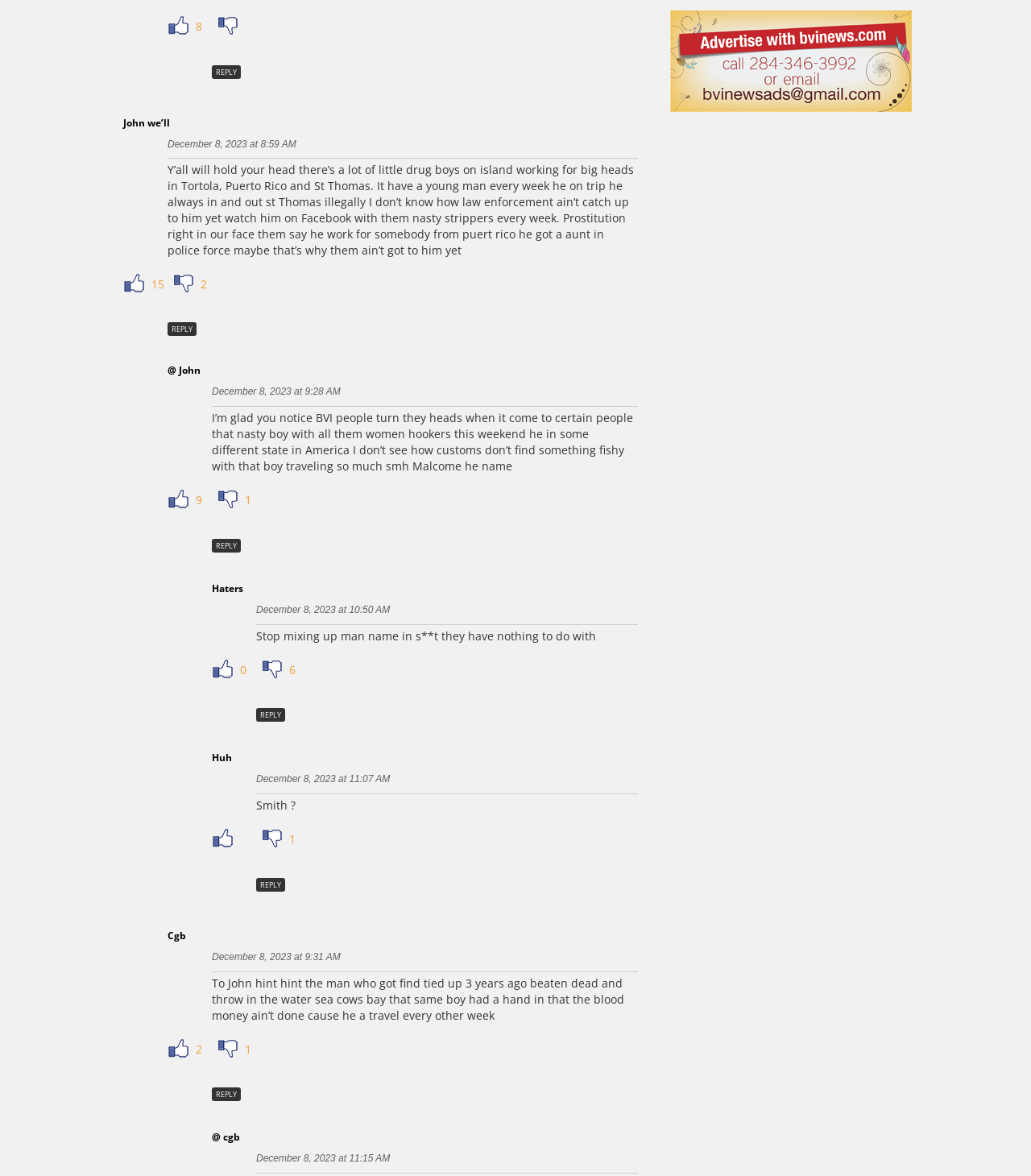For the element described, predict the bounding box coordinates as (top-left x, top-left y, bottom-right x, bottom-right y). All values should be between 0 and 1. Element description: title="Dislike"

[0.211, 0.016, 0.23, 0.029]